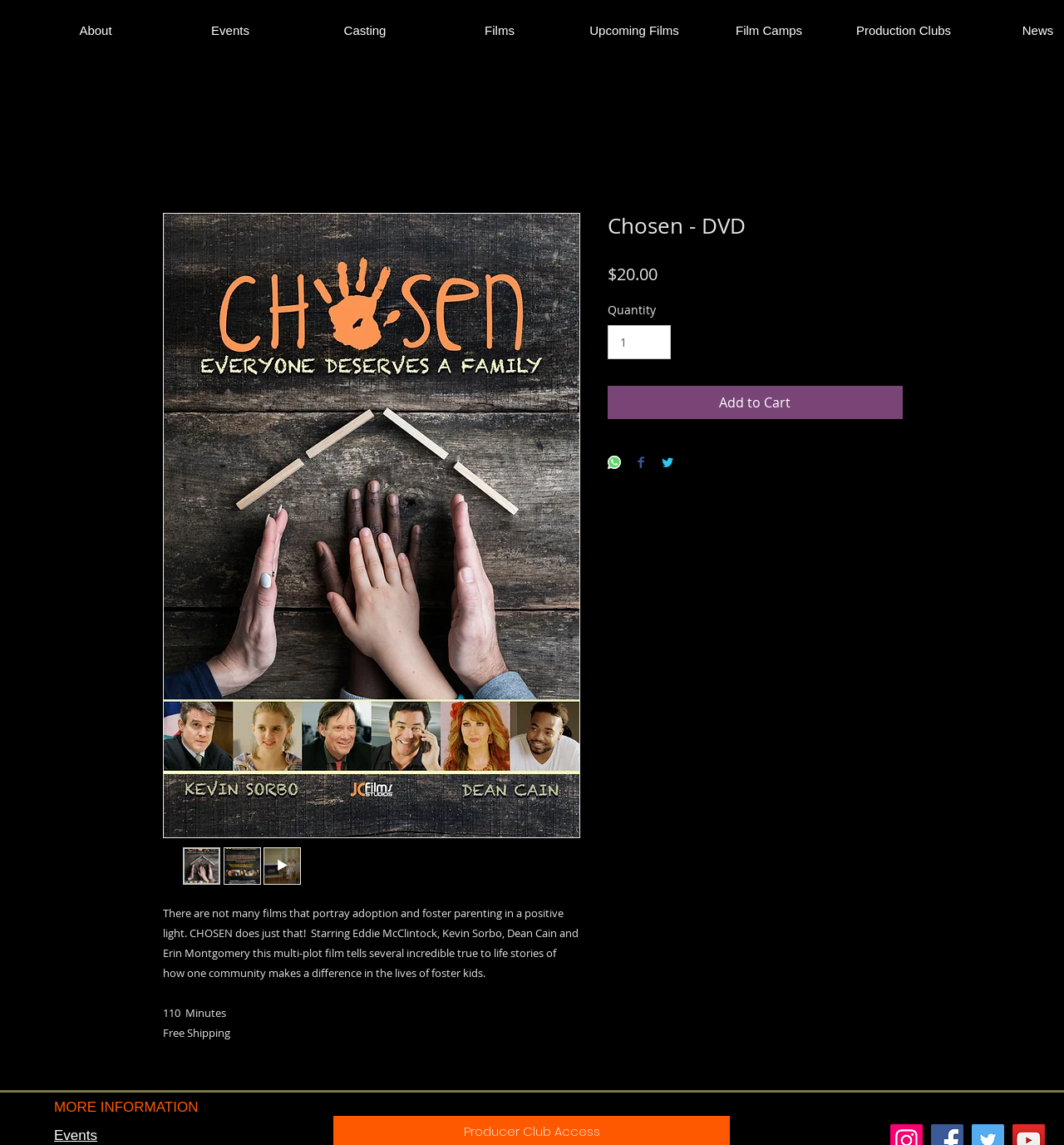Give a detailed account of the webpage's layout and content.

The webpage is about a DVD titled "Chosen" and appears to be an e-commerce page. At the top, there are seven navigation links: "About", "Events", "Casting", "Films", "Upcoming Films", "Film Camps", and "Production Clubs". 

Below the navigation links, there is a main section that takes up most of the page. Within this section, there is an article that contains information about the DVD. On the left side of the article, there is a large image of the DVD cover, and below it, there are three smaller thumbnail images of the same DVD cover. 

To the right of the images, there is a description of the DVD, which mentions that it portrays adoption and foster parenting in a positive light and stars several actors. Below the description, there are details about the DVD, including its runtime of 110 minutes and the availability of free shipping. 

Further down, there is a section with a heading "Chosen - DVD" and displays the price of $20.00. Below the price, there are fields to select the quantity and an "Add to Cart" button. There are also three social media sharing buttons: "Share on WhatsApp", "Share on Facebook", and "Share on Twitter". 

At the very bottom of the page, there is a repeat of the "Events" link.